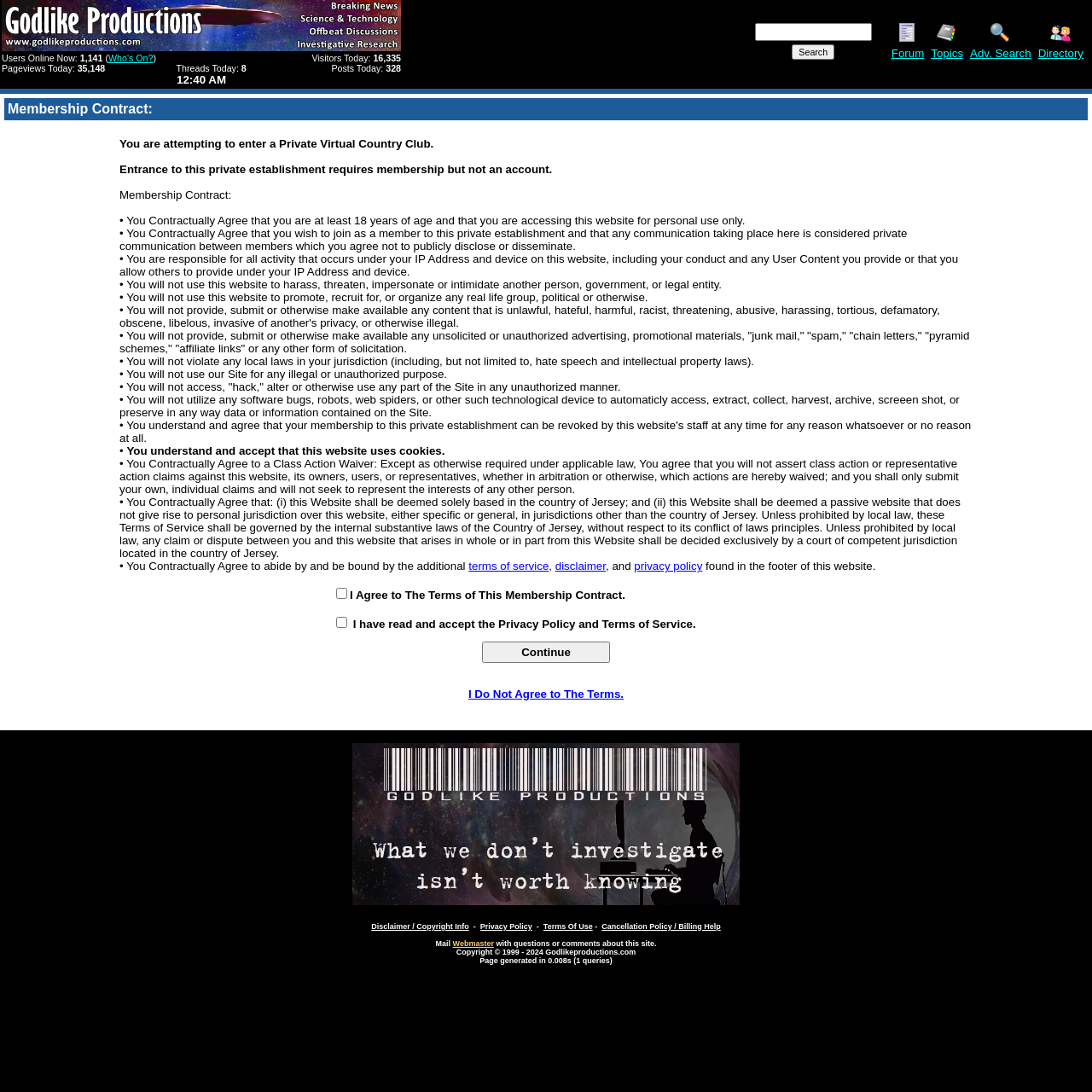Please locate the bounding box coordinates of the element's region that needs to be clicked to follow the instruction: "Click the 'Forum' link". The bounding box coordinates should be provided as four float numbers between 0 and 1, i.e., [left, top, right, bottom].

[0.816, 0.043, 0.846, 0.055]